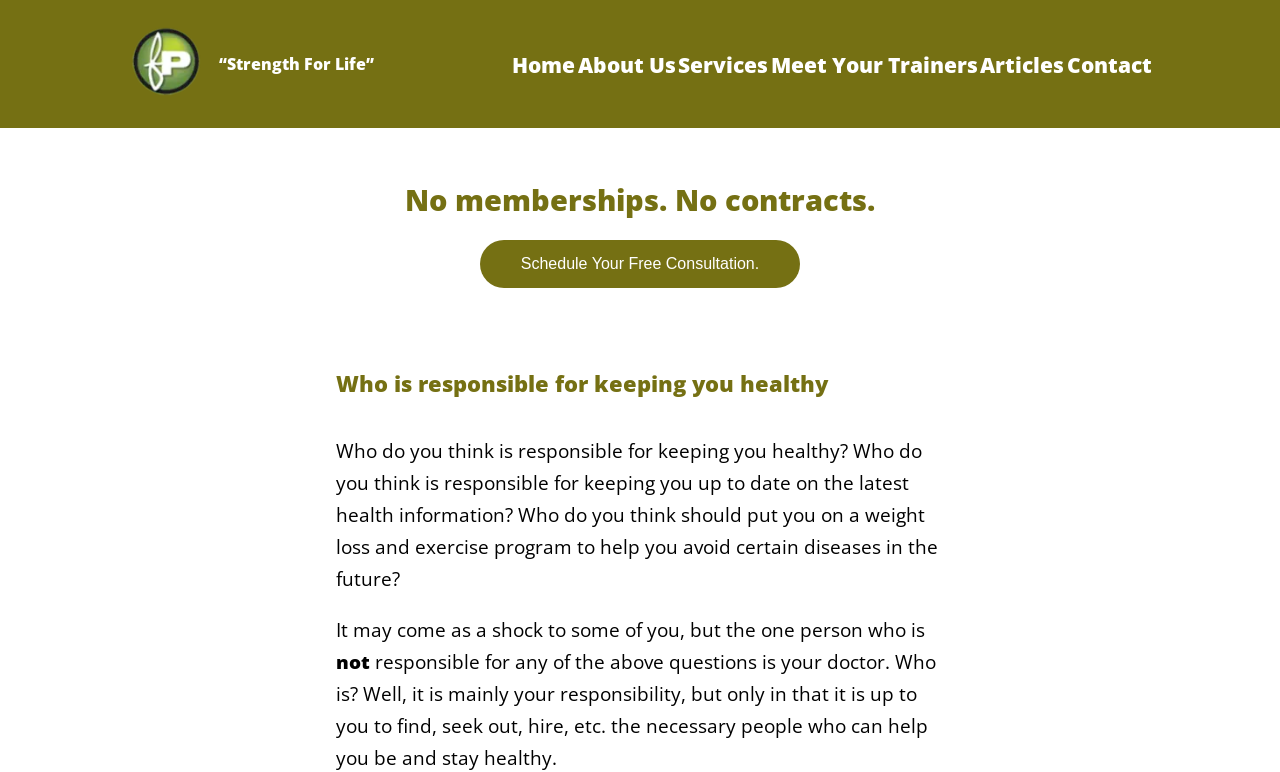Who is responsible for keeping you healthy?
Please provide a comprehensive and detailed answer to the question.

According to the main text on the webpage, it is mainly the individual's responsibility to find, seek out, hire, etc. the necessary people who can help them be and stay healthy. Although the doctor is not responsible, it is up to the individual to take charge of their own health.